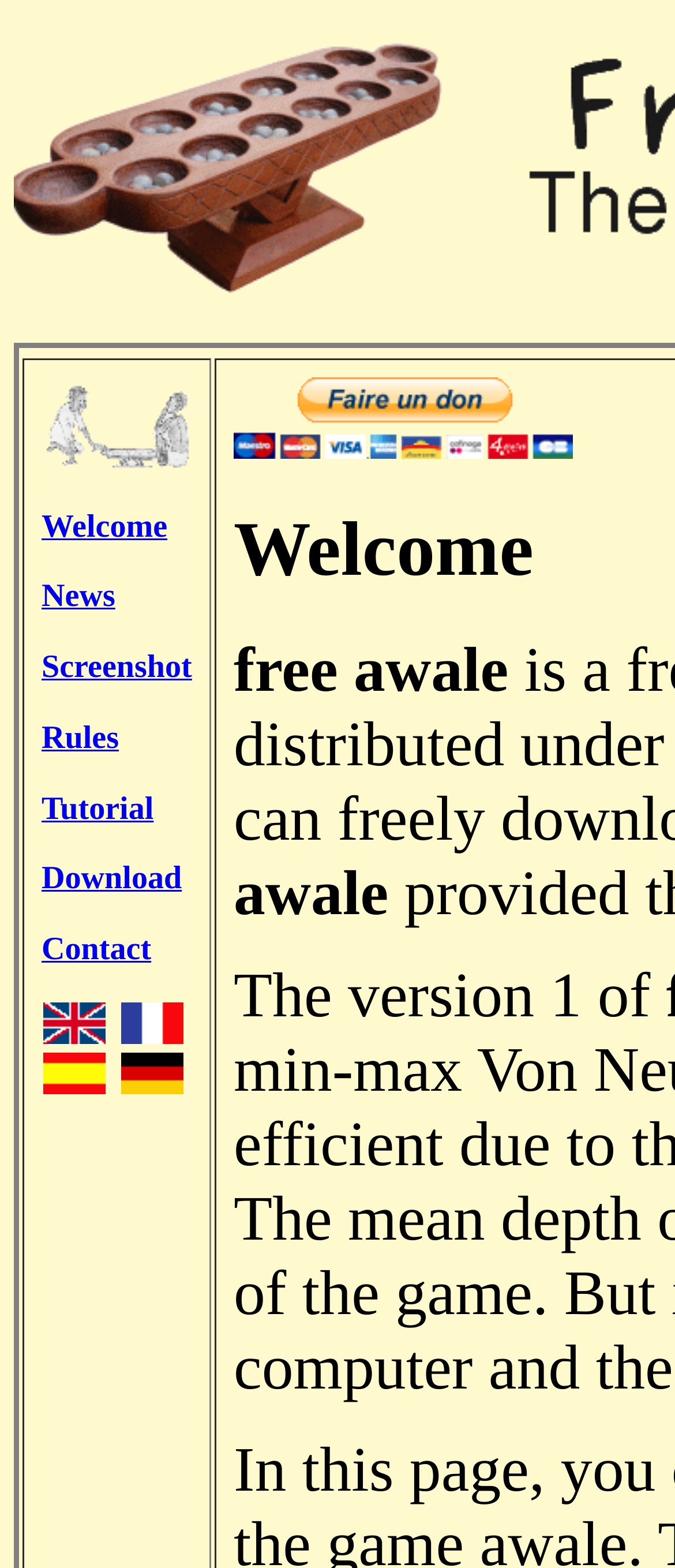Please identify the bounding box coordinates of the region to click in order to complete the given instruction: "click the Welcome link". The coordinates should be four float numbers between 0 and 1, i.e., [left, top, right, bottom].

[0.062, 0.324, 0.285, 0.349]